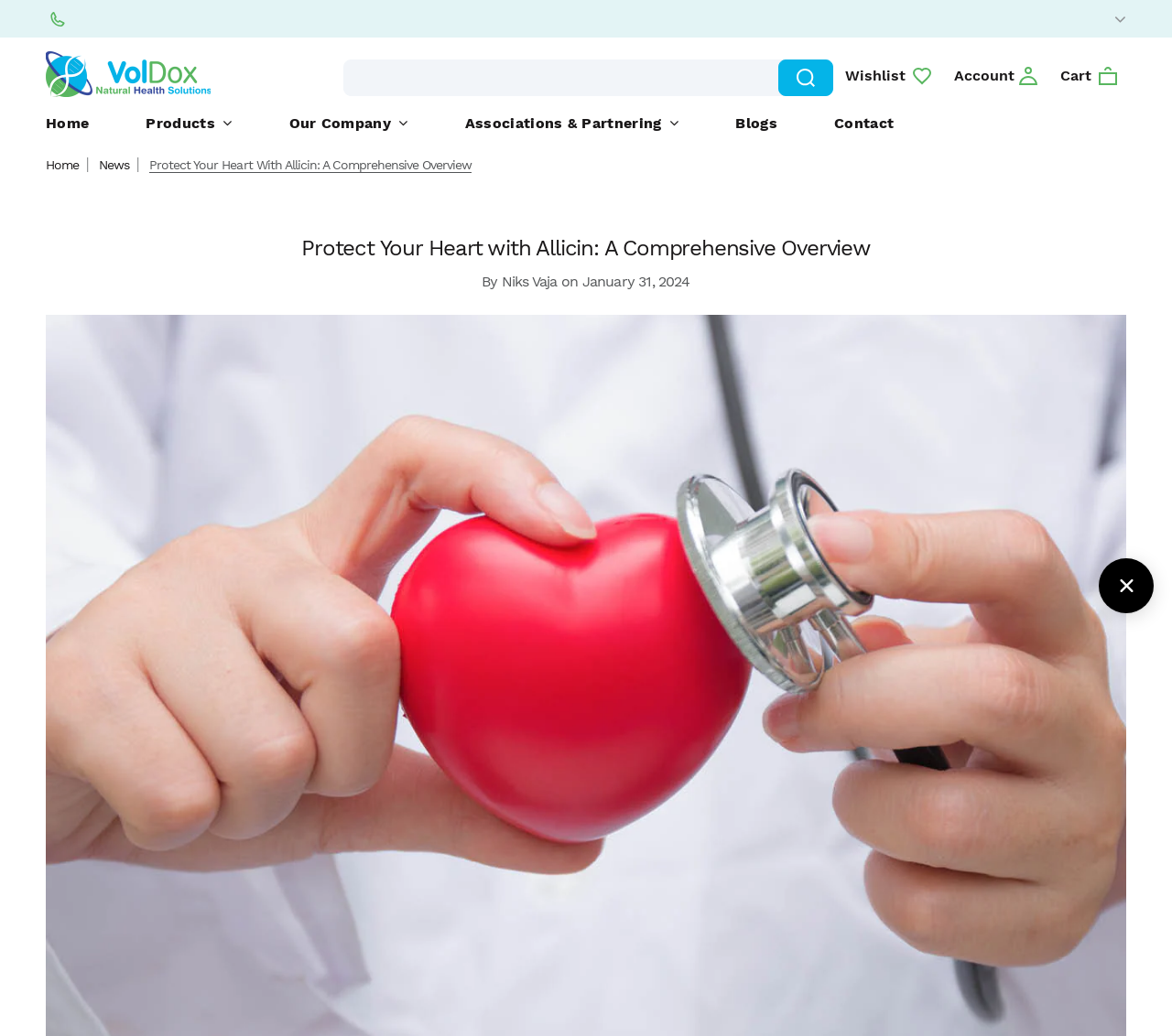Determine the bounding box coordinates for the clickable element to execute this instruction: "Read the blog". Provide the coordinates as four float numbers between 0 and 1, i.e., [left, top, right, bottom].

[0.628, 0.104, 0.663, 0.134]